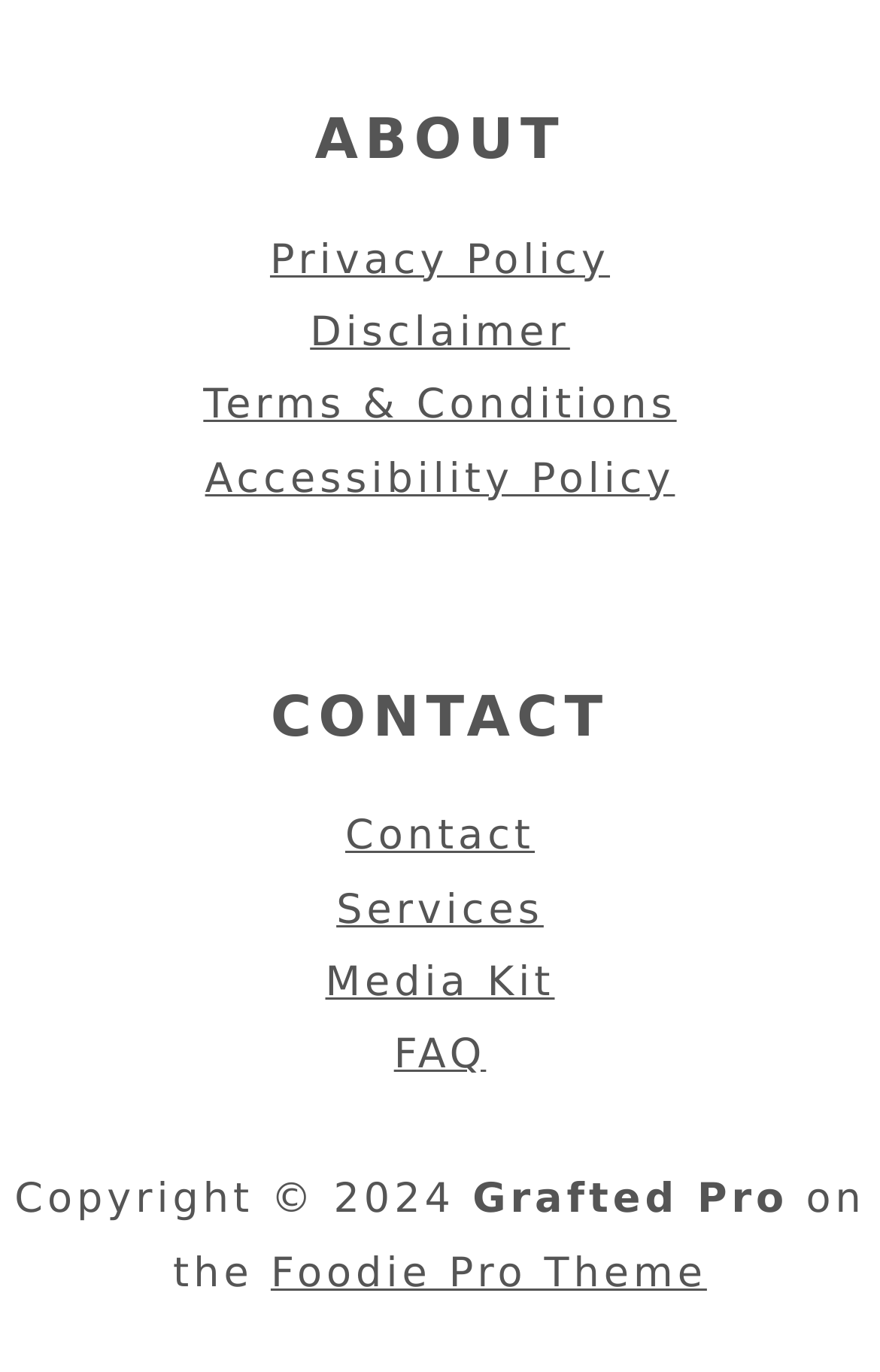Highlight the bounding box coordinates of the element that should be clicked to carry out the following instruction: "contact us". The coordinates must be given as four float numbers ranging from 0 to 1, i.e., [left, top, right, bottom].

[0.392, 0.593, 0.608, 0.627]